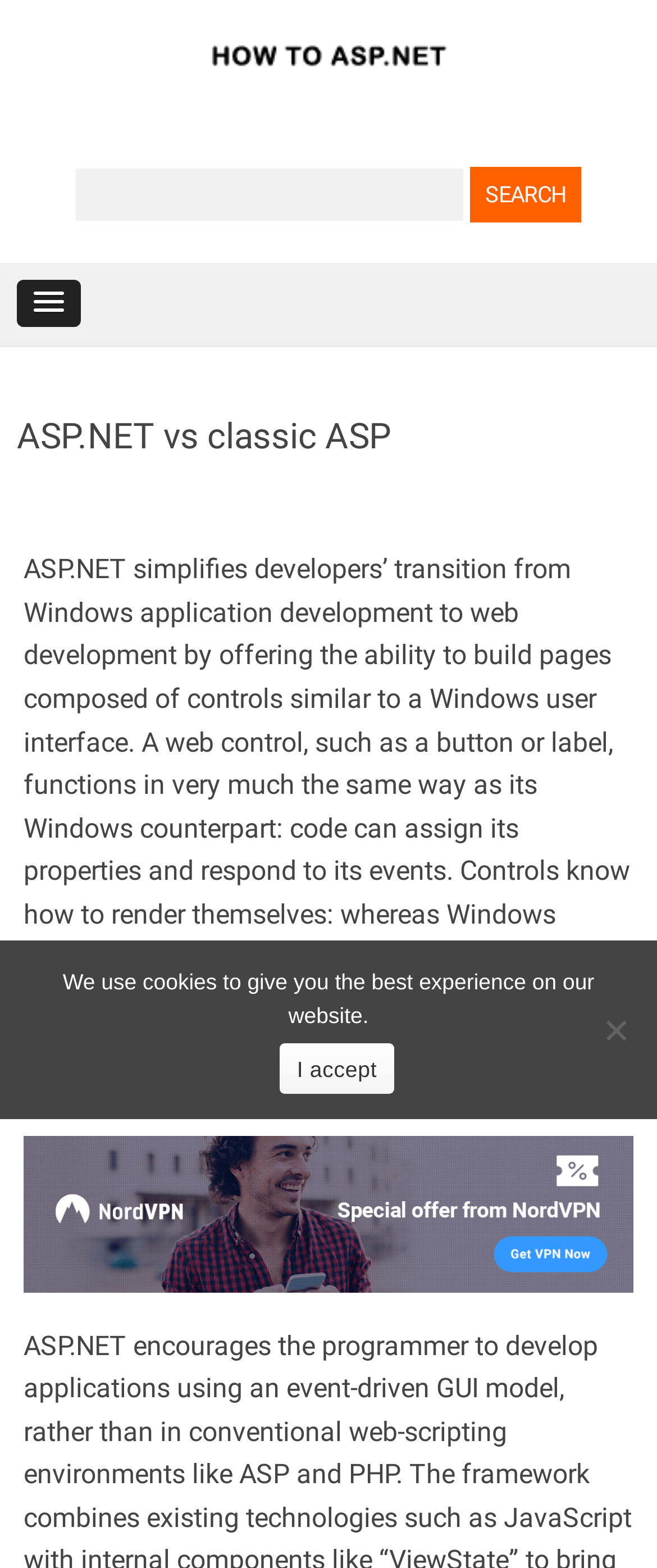Give a one-word or short-phrase answer to the following question: 
What is the topic of the linked article?

Best VPN for Developers